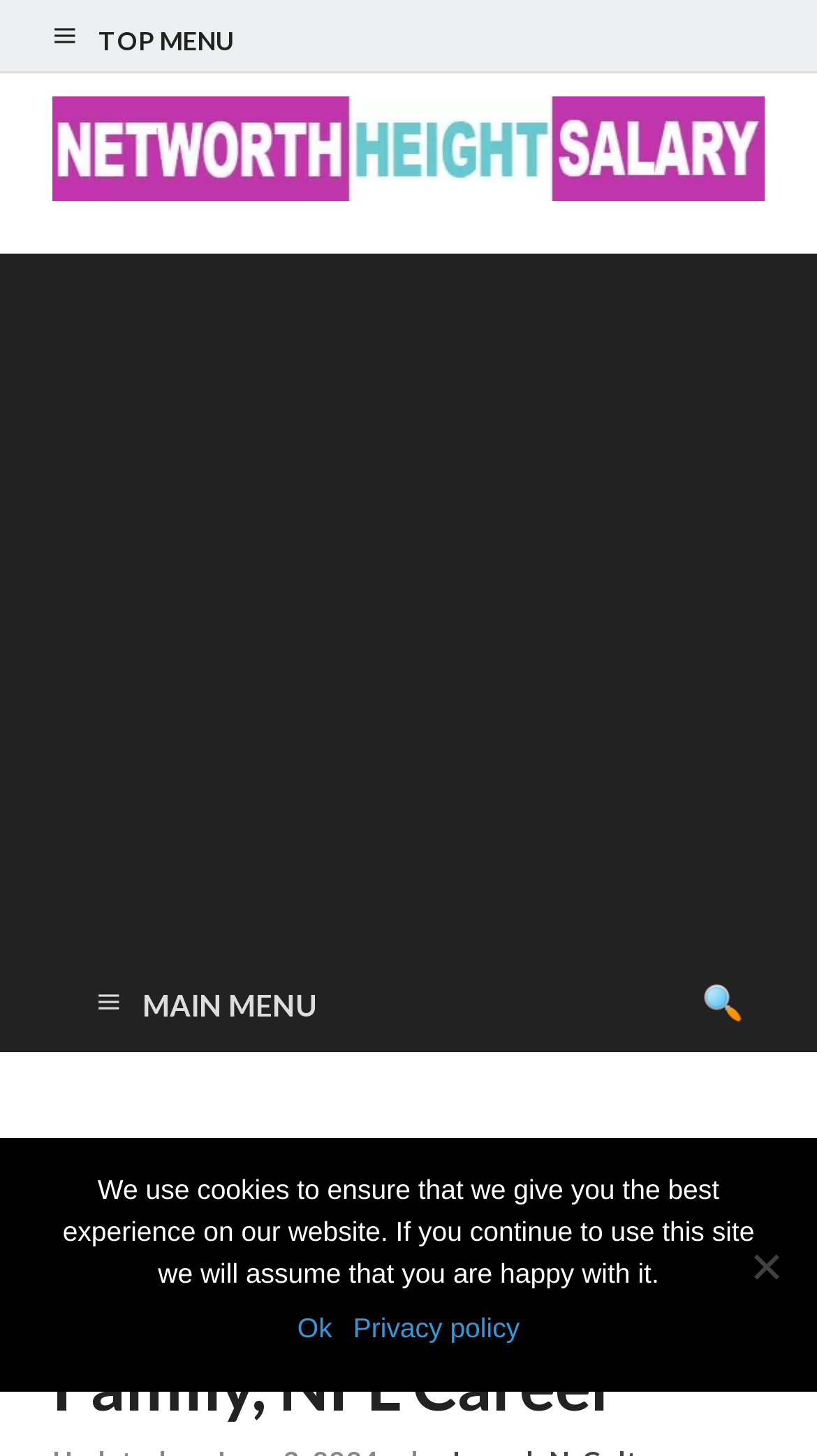What is the category of the menu item 'ATHLETES'?
Please answer the question with a single word or phrase, referencing the image.

MAIN MENU